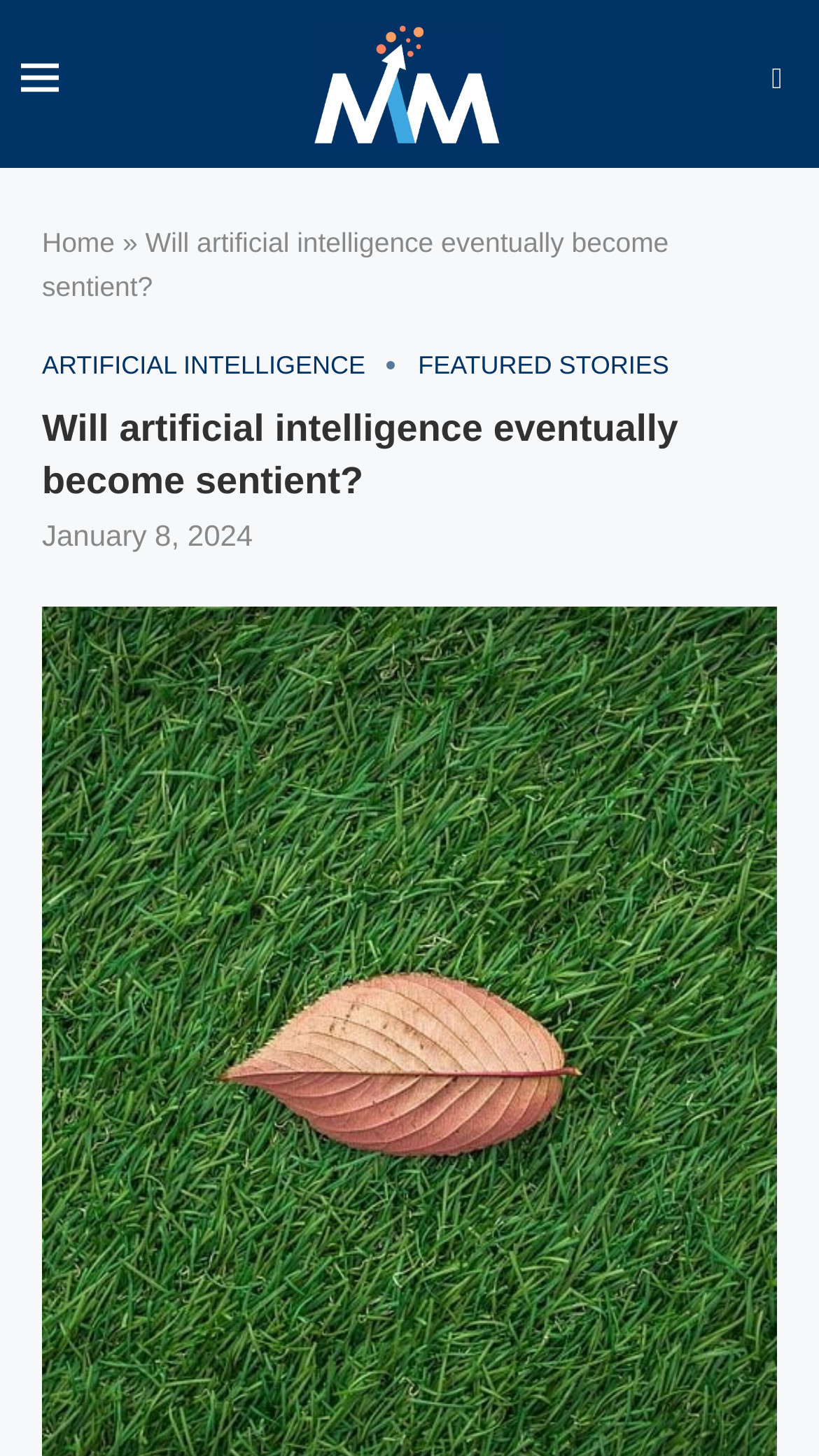How many links are there in the top navigation bar?
Look at the image and respond with a one-word or short-phrase answer.

3